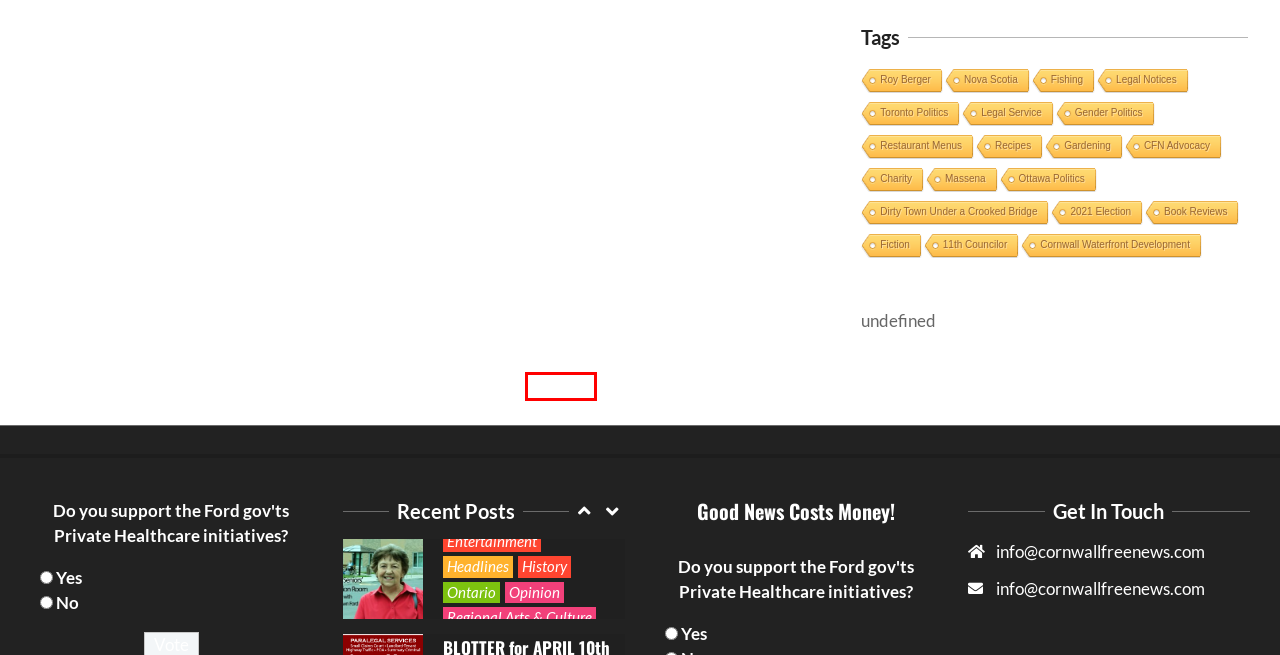A screenshot of a webpage is given, featuring a red bounding box around a UI element. Please choose the webpage description that best aligns with the new webpage after clicking the element in the bounding box. These are the descriptions:
A. Sports – The Cornwall Free News
B. 2021 Election – The Cornwall Free News
C. Fishing – The Cornwall Free News
D. Online Gaming – The Cornwall Free News
E. Regional Arts & Culture – The Cornwall Free News
F. Cornwall – The Cornwall Free News
G. Charity – The Cornwall Free News
H. Counties of SD&G – The Cornwall Free News

F